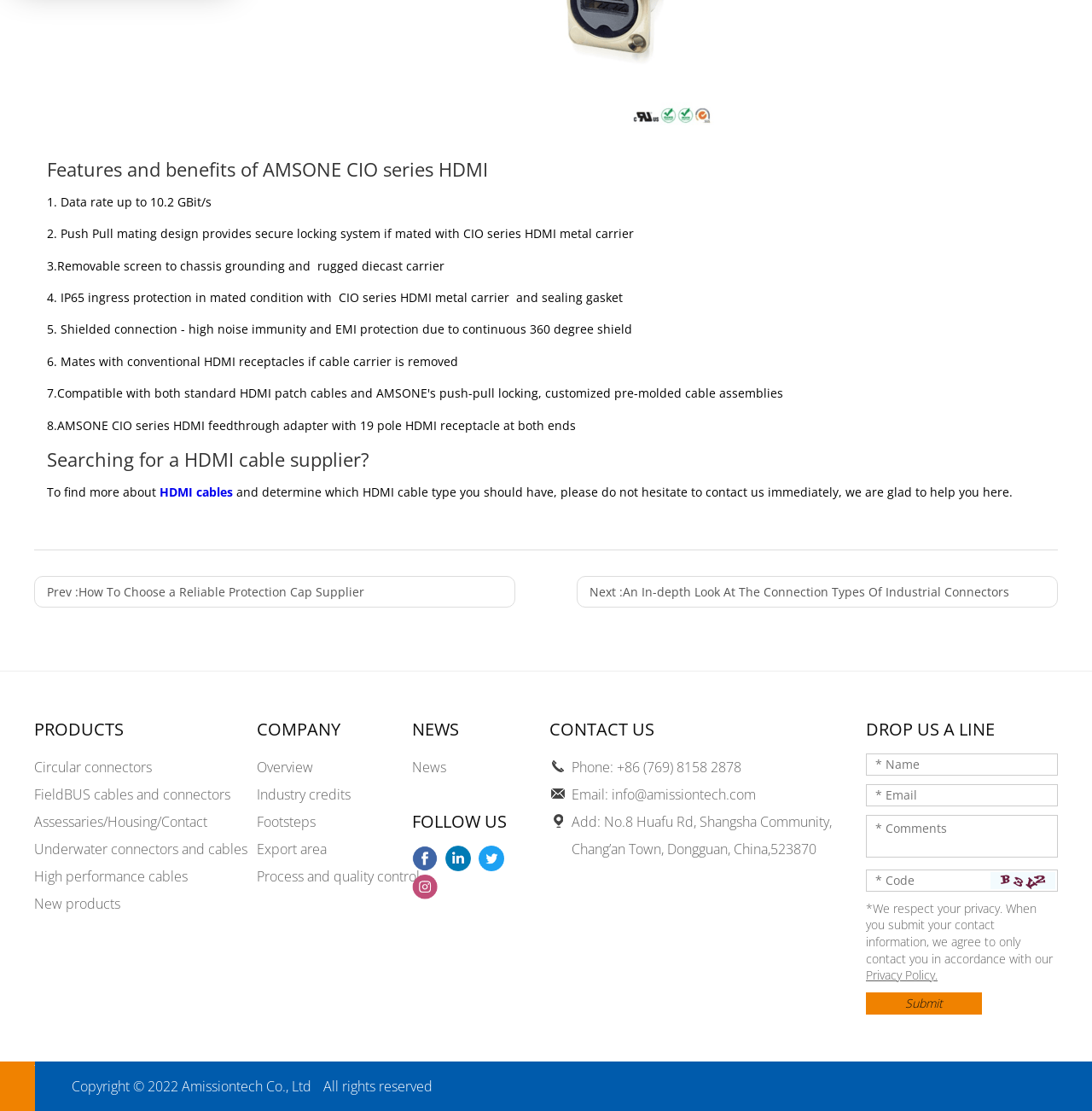Please identify the coordinates of the bounding box that should be clicked to fulfill this instruction: "Click the 'Prev' link".

[0.031, 0.518, 0.472, 0.547]